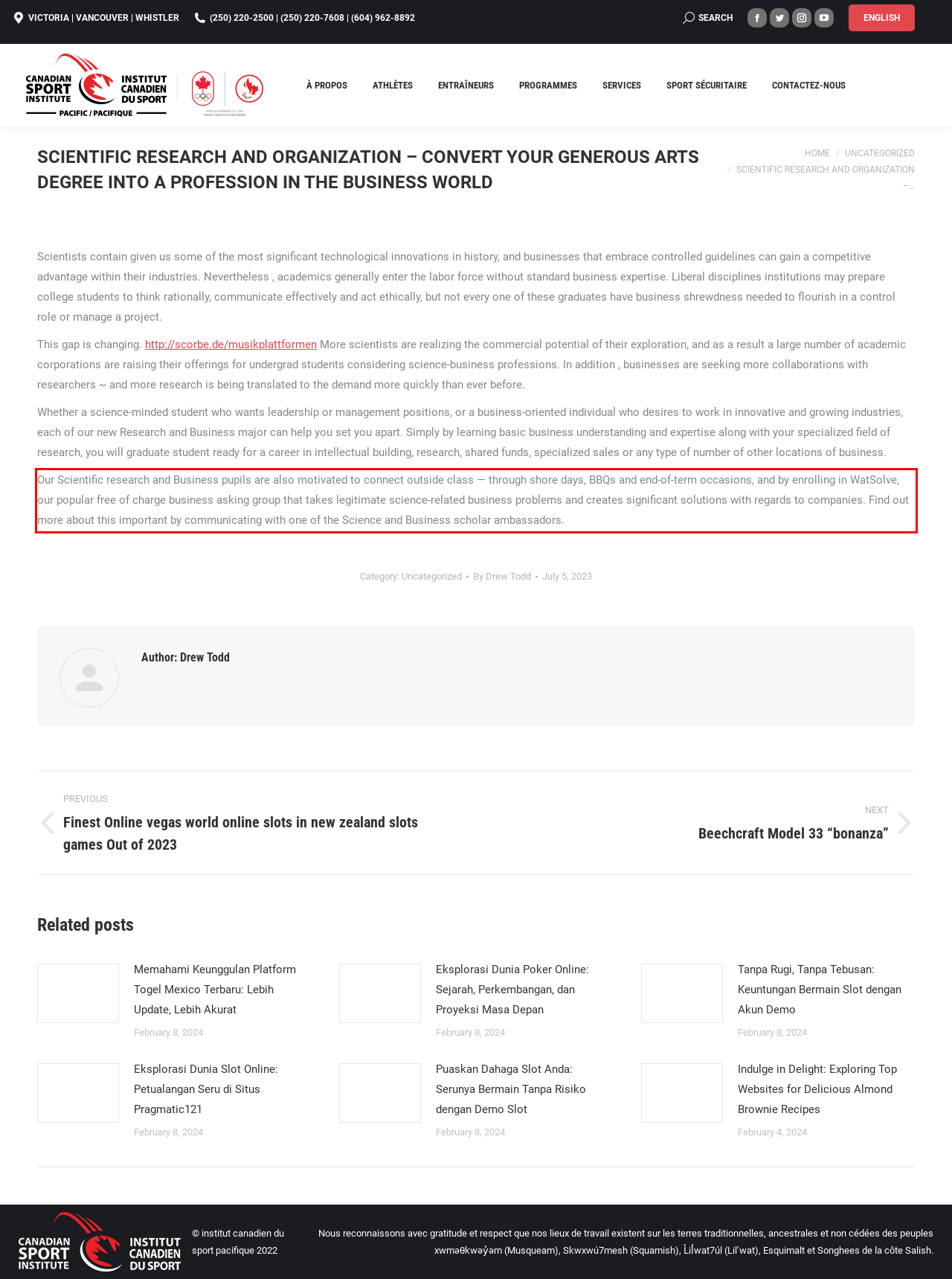You are given a screenshot with a red rectangle. Identify and extract the text within this red bounding box using OCR.

Our Scientific research and Business pupils are also motivated to connect outside class — through shore days, BBQs and end-of-term occasions, and by enrolling in WatSolve, our popular free of charge business asking group that takes legitimate science-related business problems and creates significant solutions with regards to companies. Find out more about this important by communicating with one of the Science and Business scholar ambassadors.